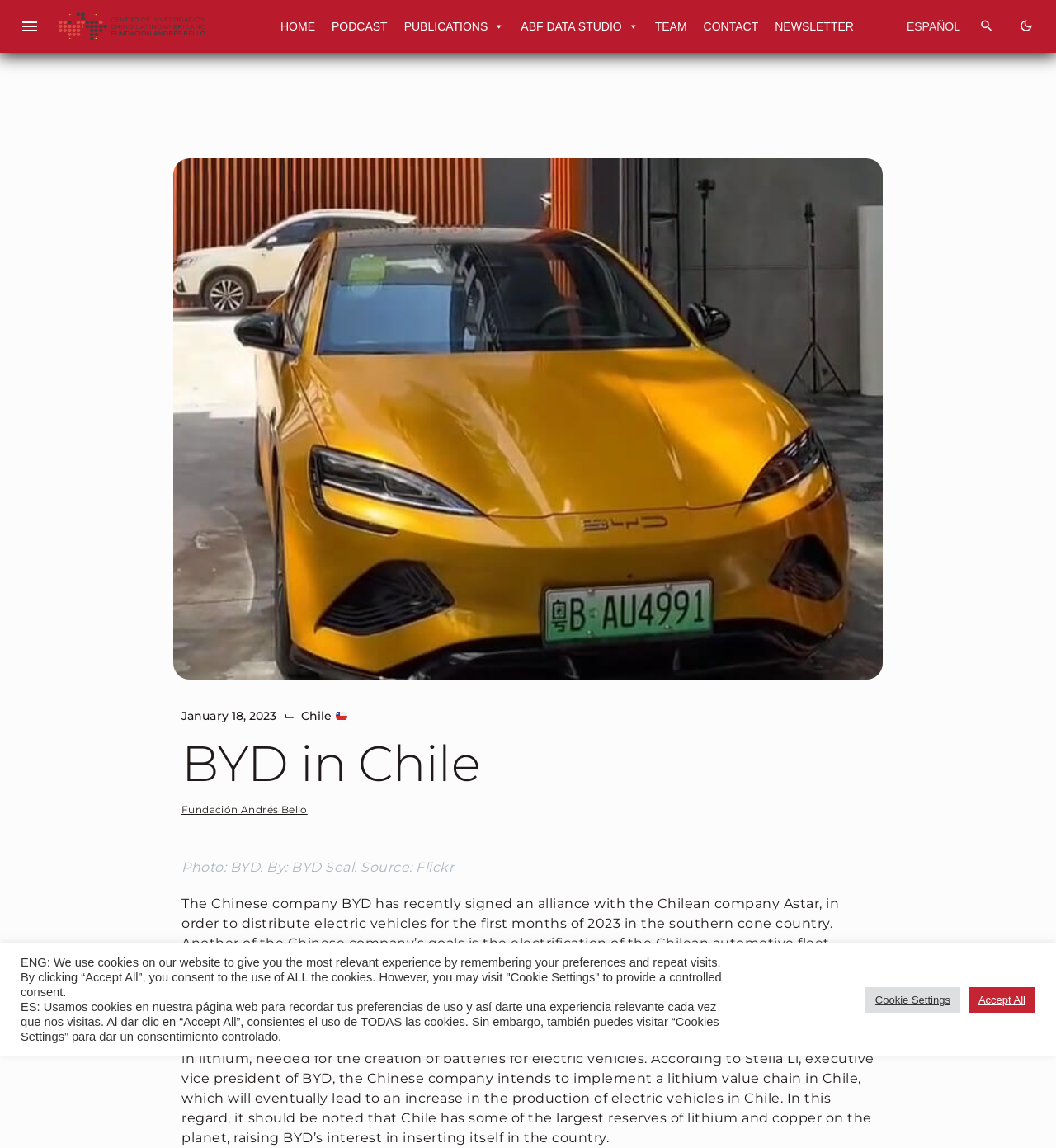Bounding box coordinates are given in the format (top-left x, top-left y, bottom-right x, bottom-right y). All values should be floating point numbers between 0 and 1. Provide the bounding box coordinate for the UI element described as: January 18, 2023January 18, 2023

[0.172, 0.617, 0.262, 0.631]